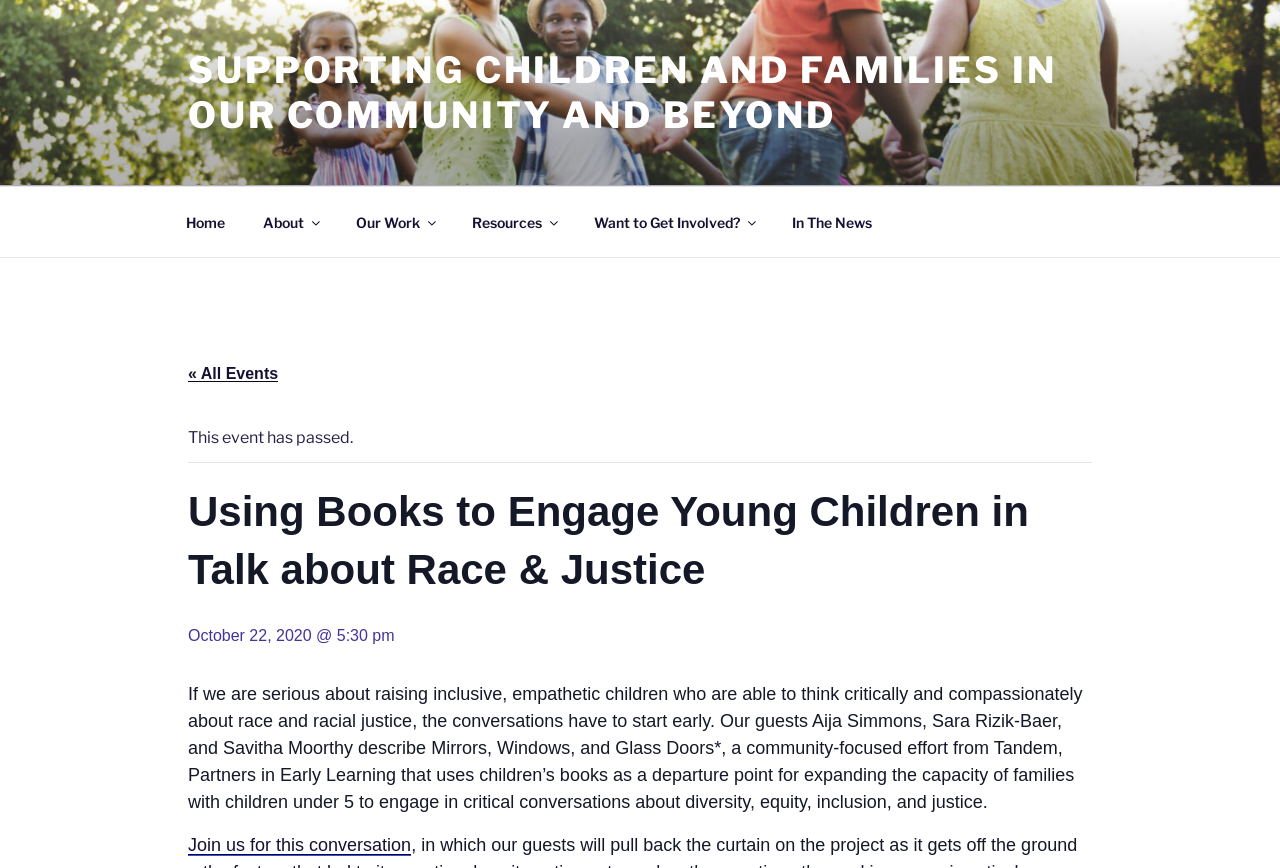Respond to the question below with a concise word or phrase:
What is the title of the event?

Using Books to Engage Young Children in Talk about Race & Justice